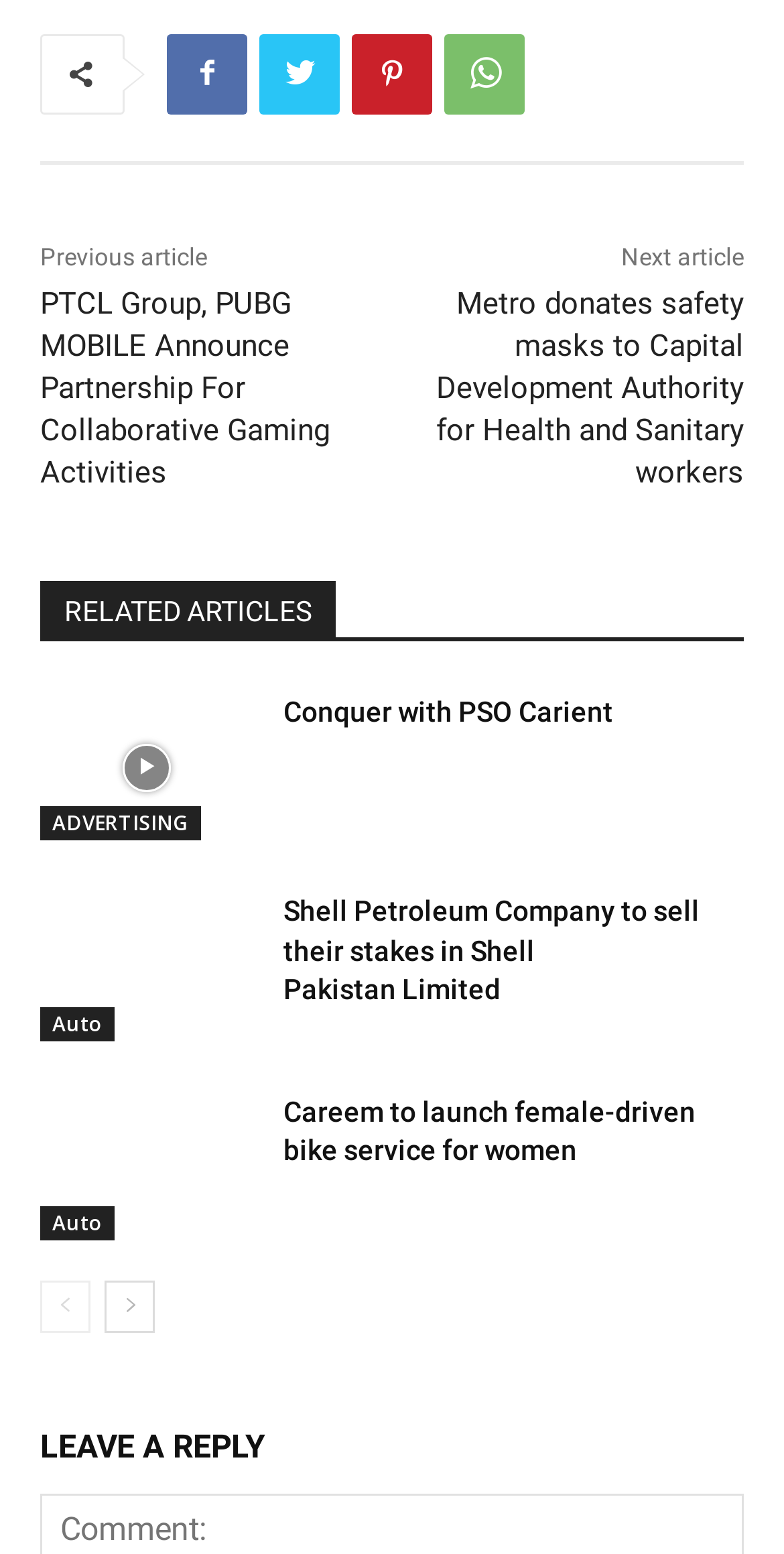Identify the bounding box coordinates for the region to click in order to carry out this instruction: "View the article about Careem launching female-driven bike service". Provide the coordinates using four float numbers between 0 and 1, formatted as [left, top, right, bottom].

[0.051, 0.703, 0.321, 0.799]